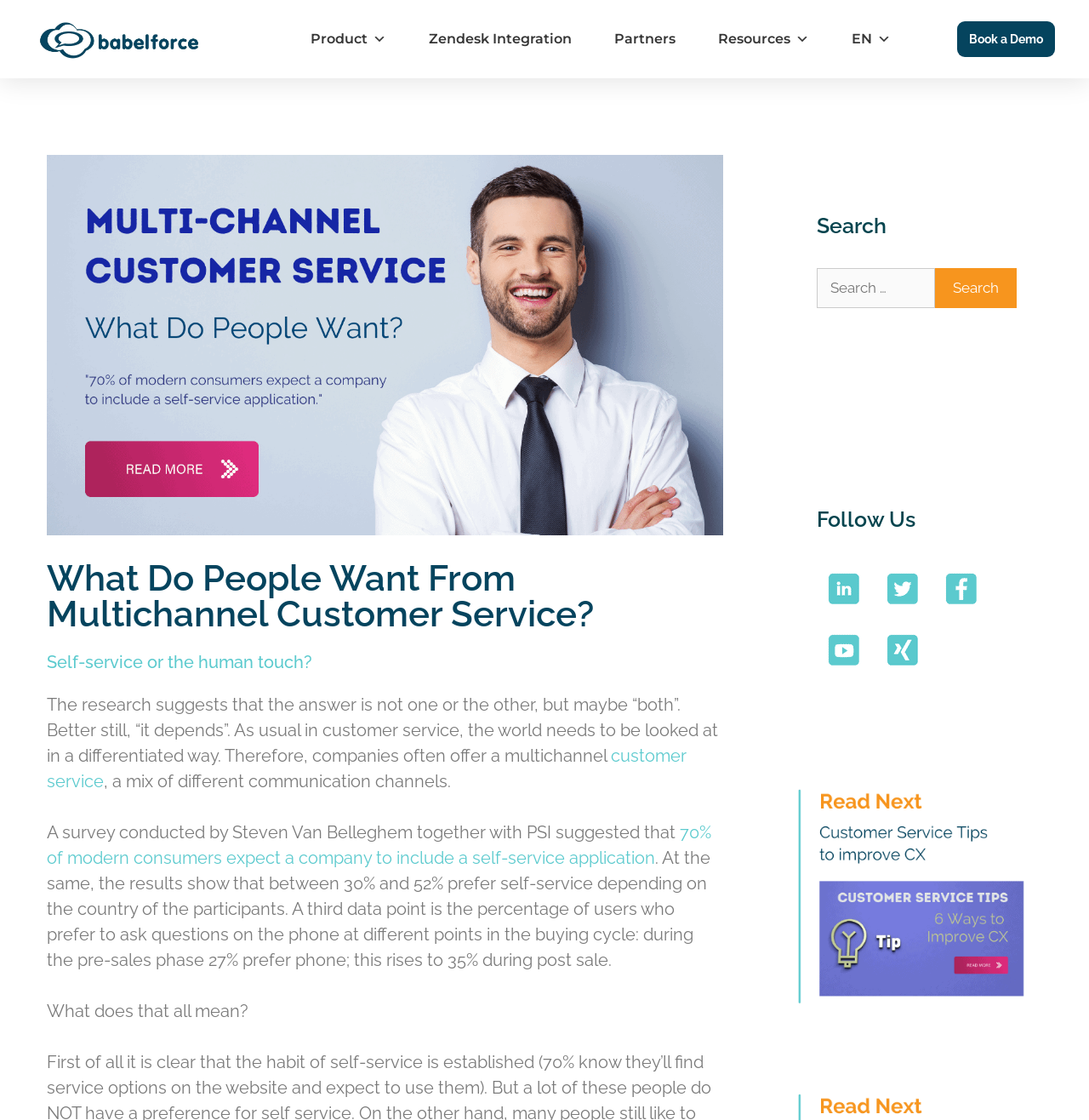What is the percentage of modern consumers who expect a company to include a self-service application?
Look at the image and answer with only one word or phrase.

70%